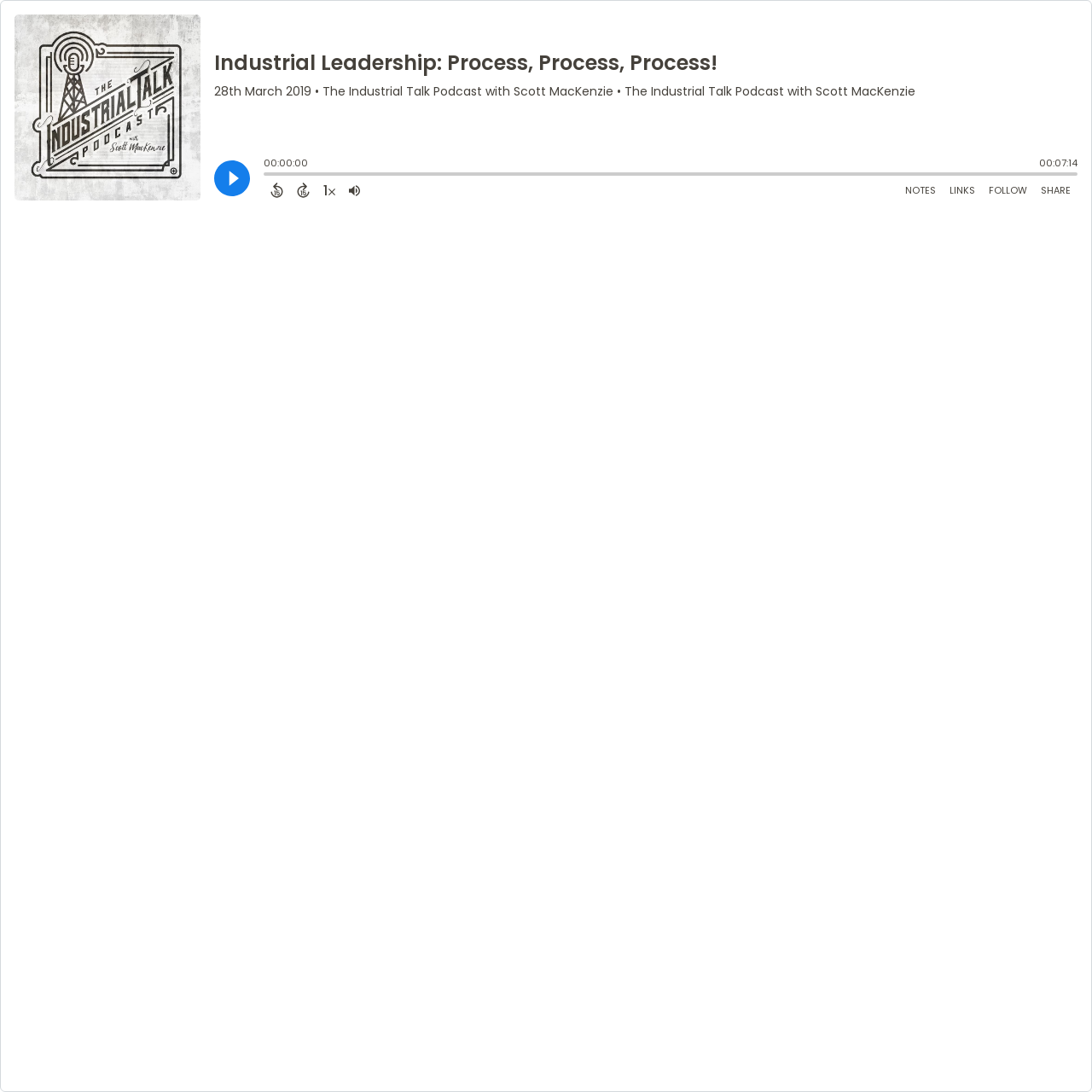What is the length of this podcast episode?
Using the screenshot, give a one-word or short phrase answer.

00:07:14